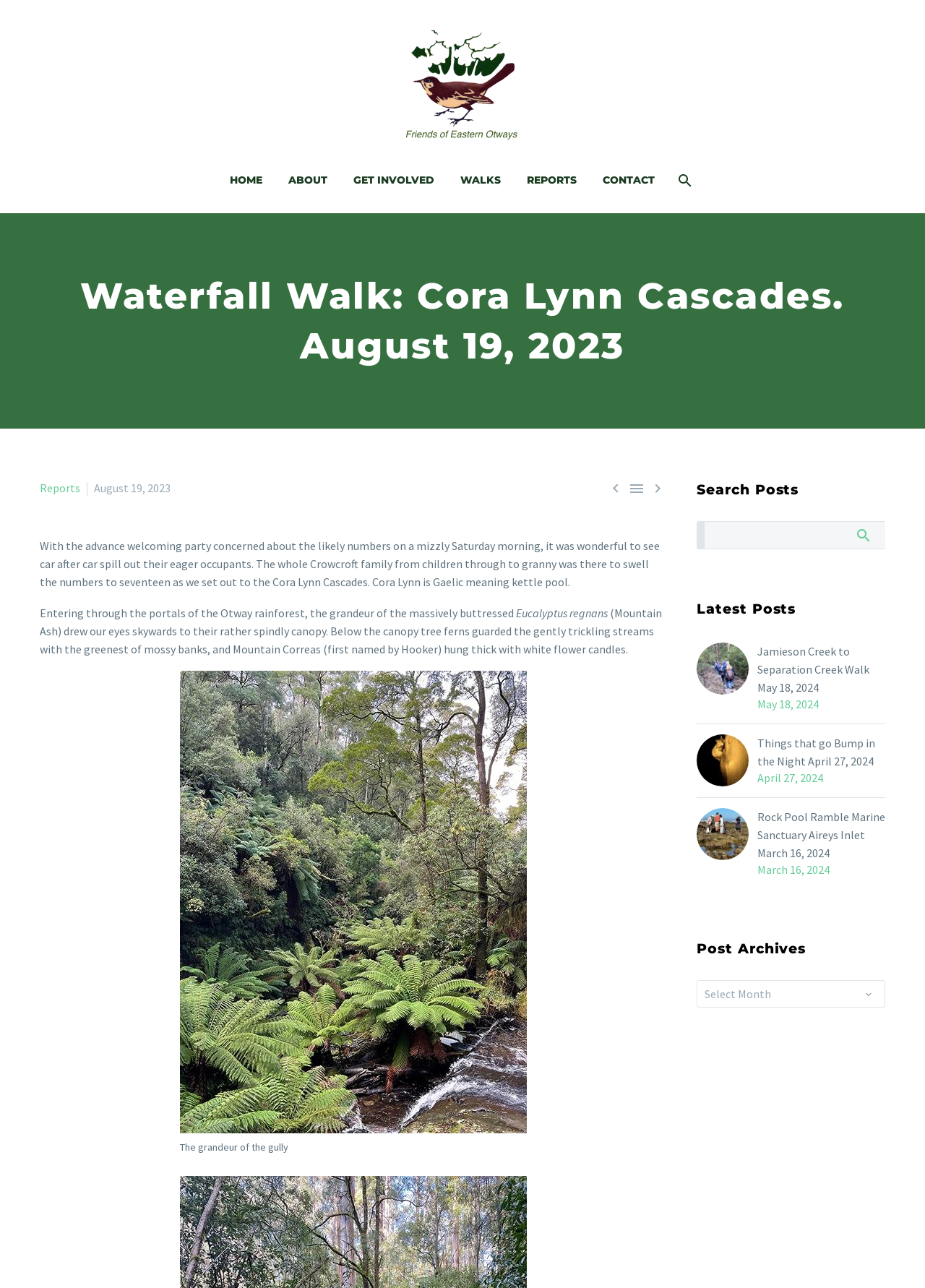Using the details from the image, please elaborate on the following question: What type of trees are mentioned in the description?

The type of trees mentioned in the description are Eucalyptus regnans, also known as Mountain Ash, which are described as having a 'rather spindly canopy'.